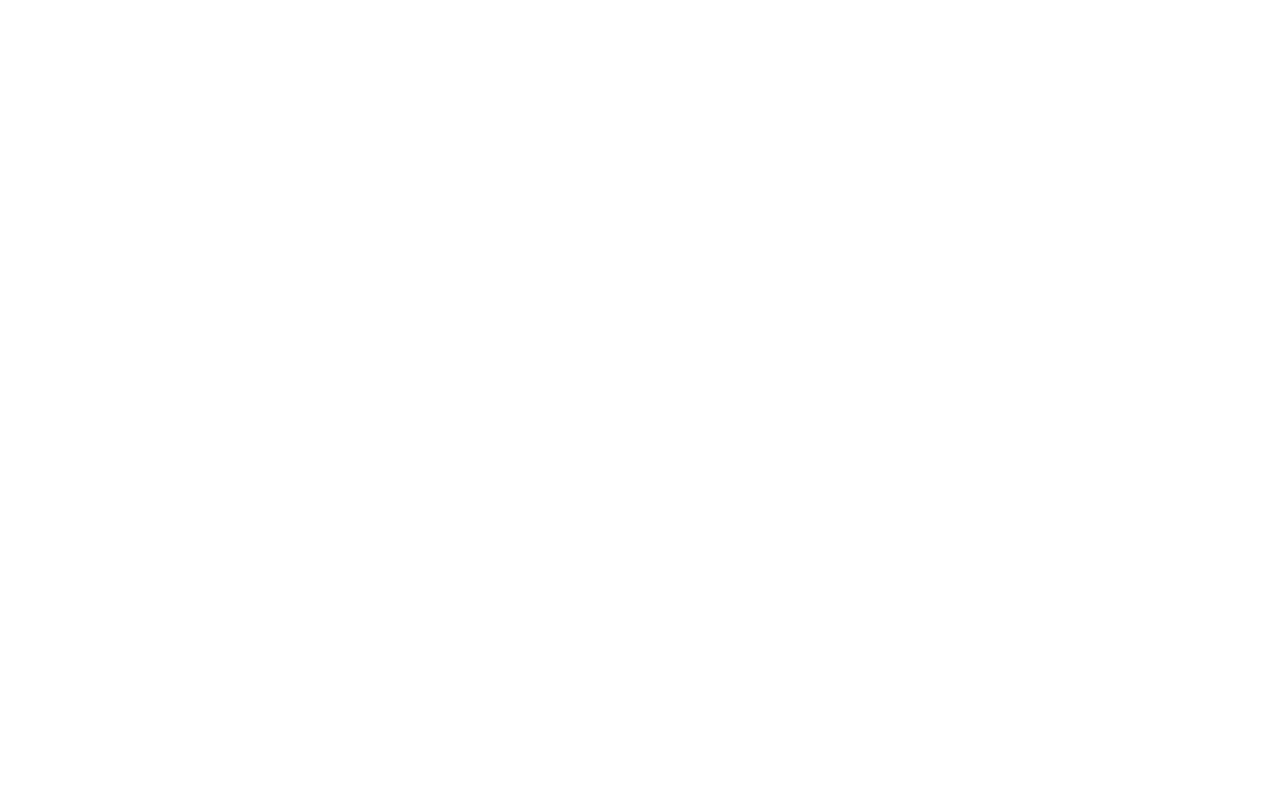Provide a thorough description of this webpage.

This webpage is about home lighting and its importance in transforming living spaces. At the top left corner, there is a logo image, and below it, there are several links to different pages, including the home page, blog page, and various categories like home automation, home theater, and home security. 

On the top right corner, there is a phone number link. Below the links, there is a header section with a heading that reads "Elevate Your Home's Ambiance With the Right Kind of Lighting for Each Room". This is followed by a posted date, "May 21, 2020". 

The main content of the webpage is divided into two paragraphs. The first paragraph explains how proper lighting can enhance the ambiance of a room and make homeowners spend more time in certain areas of their homes. The second paragraph delves deeper into the different types of lighting options available, such as wall-mounted, recessed, and spotlighting, and how they can be used to create different effects in various rooms like kitchens, living rooms, and bedrooms.